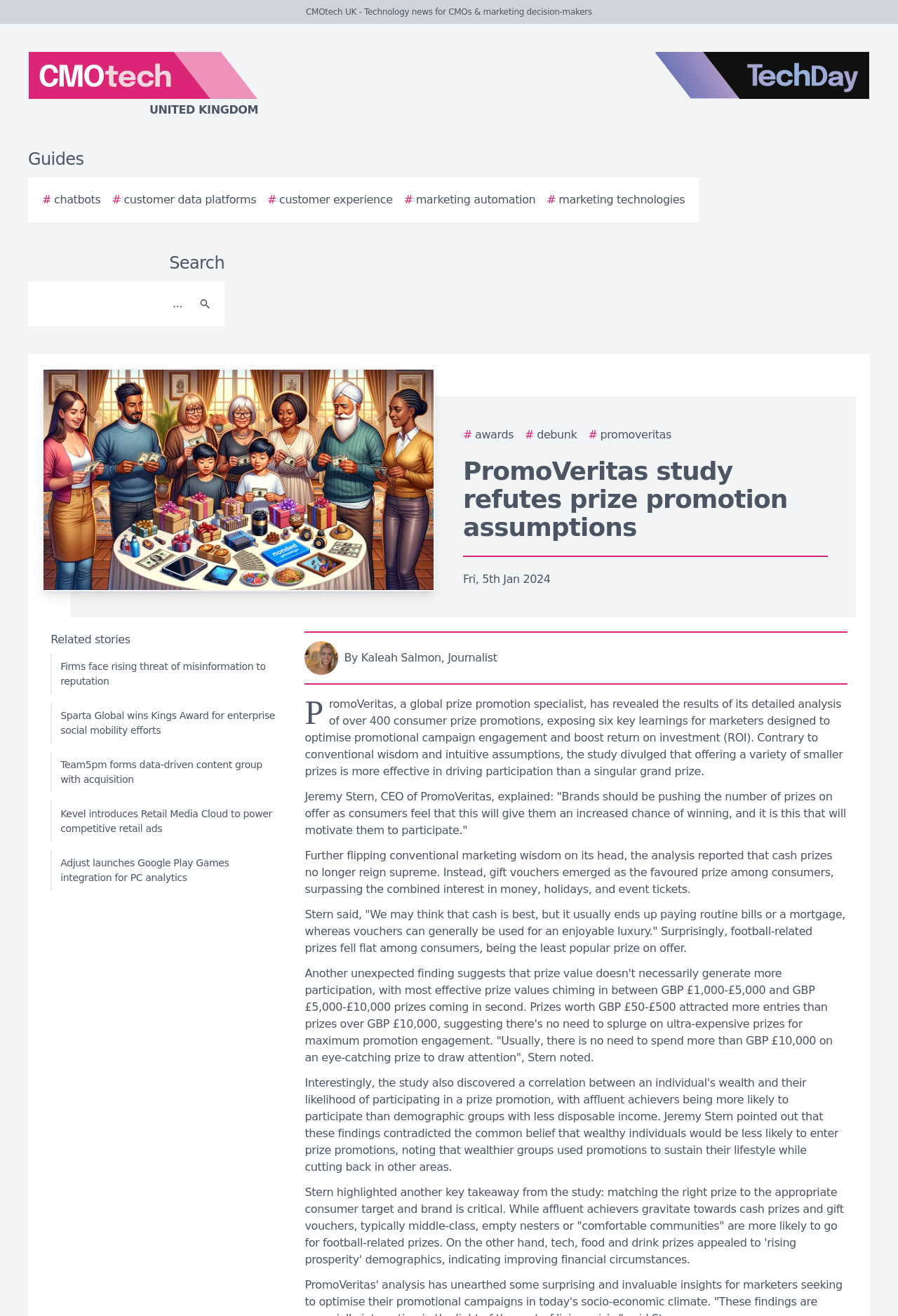Generate a comprehensive description of the contents of the webpage.

This webpage is an article from CMOtech UK, a technology news website for chief marketing officers and marketing decision-makers. At the top of the page, there is a logo of CMOtech UK on the left and a logo of TechDay on the right. Below the logos, there are several links to guides, including chatbots, customer data platforms, customer experience, marketing automation, and marketing technologies. 

On the top right, there is a search bar with a search button. Below the search bar, there is a heading that reads "PromoVeritas study refutes prize promotion assumptions". The article is dated Fri, 5th Jan 2024, and has an author image of Kaleah Salmon, a journalist.

The article discusses a study by PromoVeritas, a global prize promotion specialist, which analyzed over 400 consumer prize promotions and found six key learnings for marketers to optimize promotional campaign engagement and boost return on investment (ROI). The study reveals that offering multiple smaller prizes is more effective in driving participation than a single grand prize, and that cash prizes are no longer the most popular among consumers, with gift vouchers being the favored prize.

The article quotes Jeremy Stern, CEO of PromoVeritas, who explains that brands should offer more prizes to increase the chances of winning, and that vouchers are preferred over cash prizes. The study also found that prize value does not necessarily generate more participation, and that matching the right prize to the appropriate consumer target and brand is critical.

At the bottom of the article, there are related stories with links to other news articles, including "Firms face rising threat of misinformation to reputation", "Sparta Global wins Kings Award for enterprise social mobility efforts", and others.